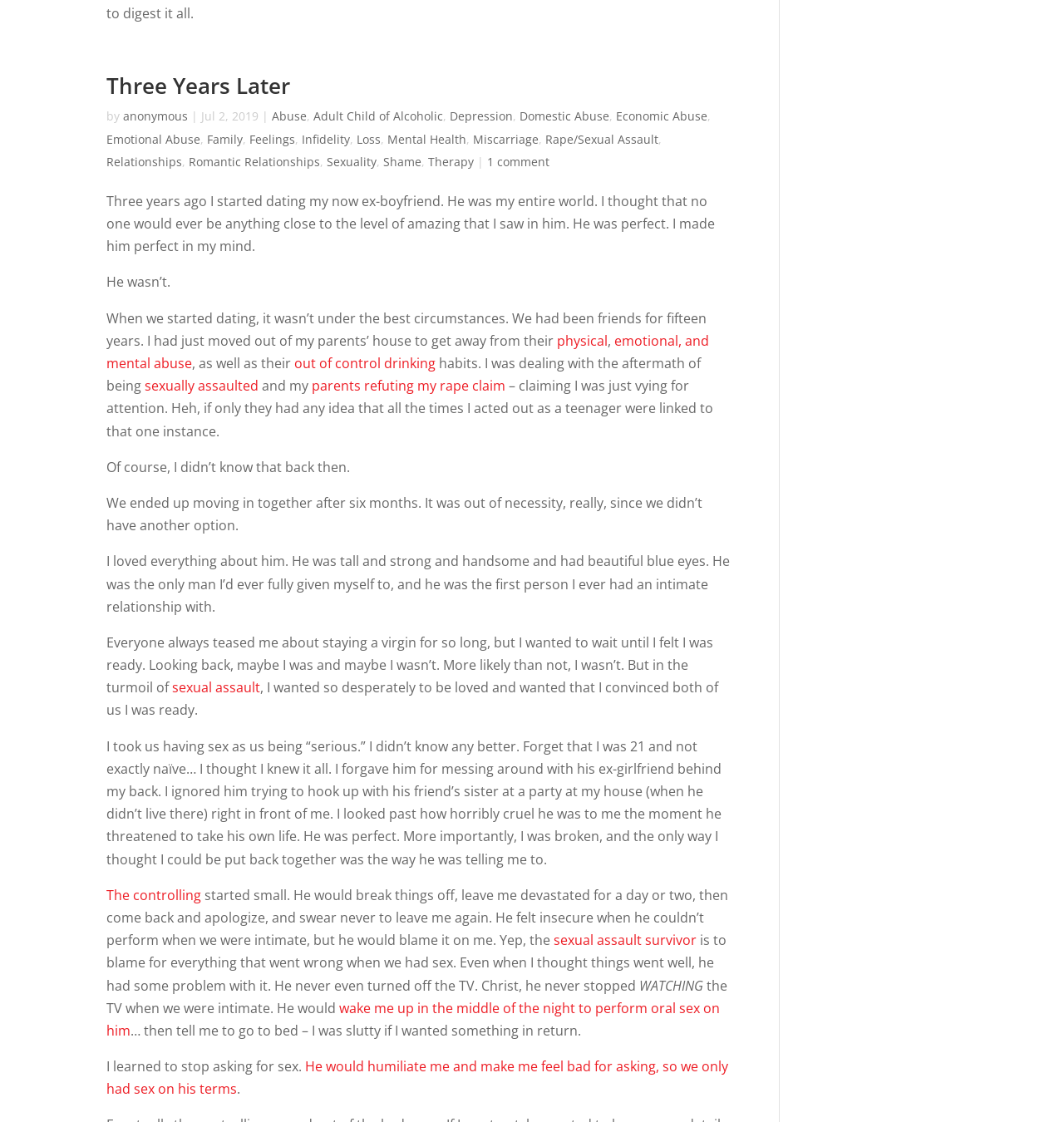Given the webpage screenshot and the description, determine the bounding box coordinates (top-left x, top-left y, bottom-right x, bottom-right y) that define the location of the UI element matching this description: anonymous

[0.116, 0.097, 0.177, 0.111]